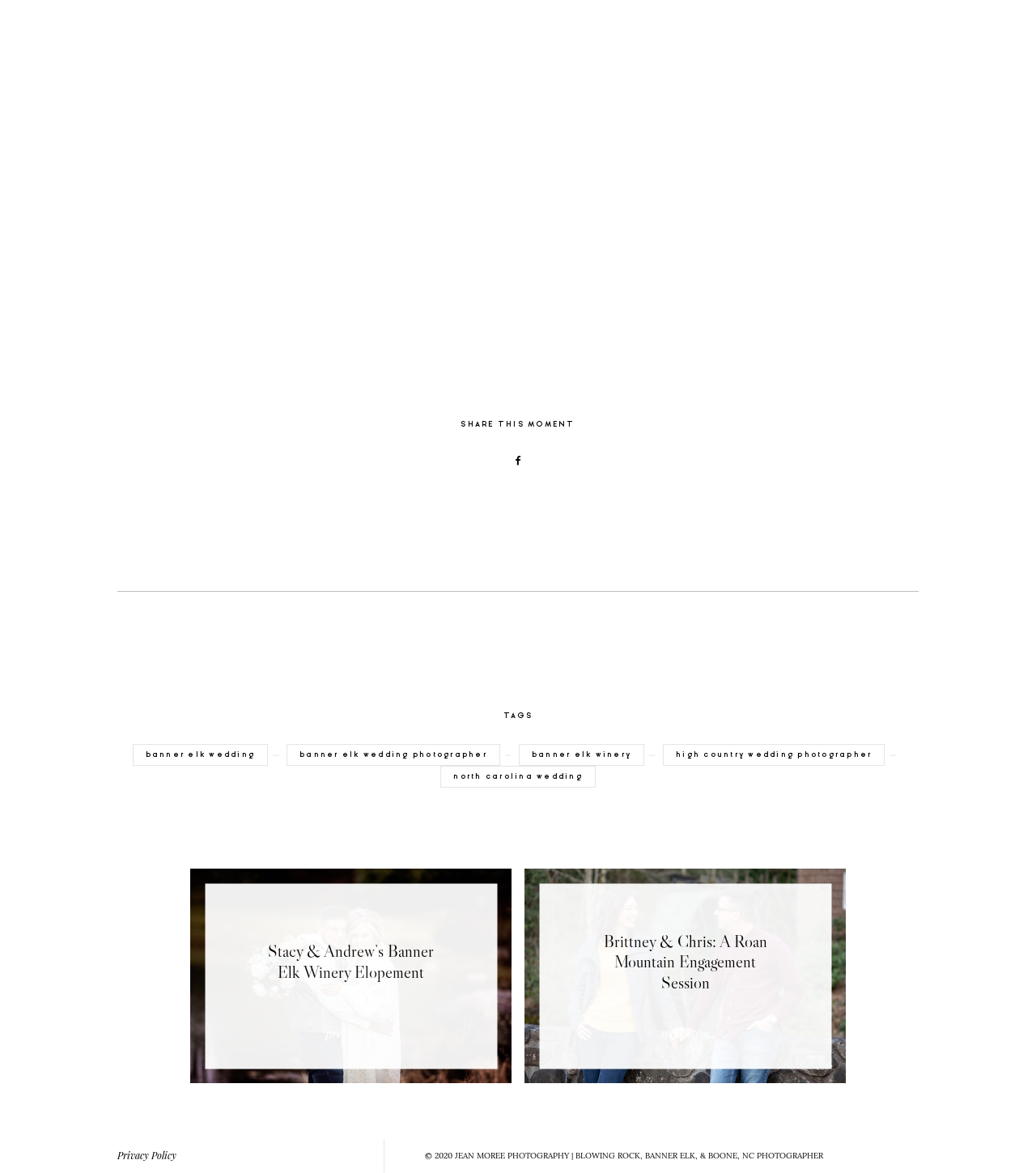Predict the bounding box of the UI element that fits this description: "Subscribe".

None